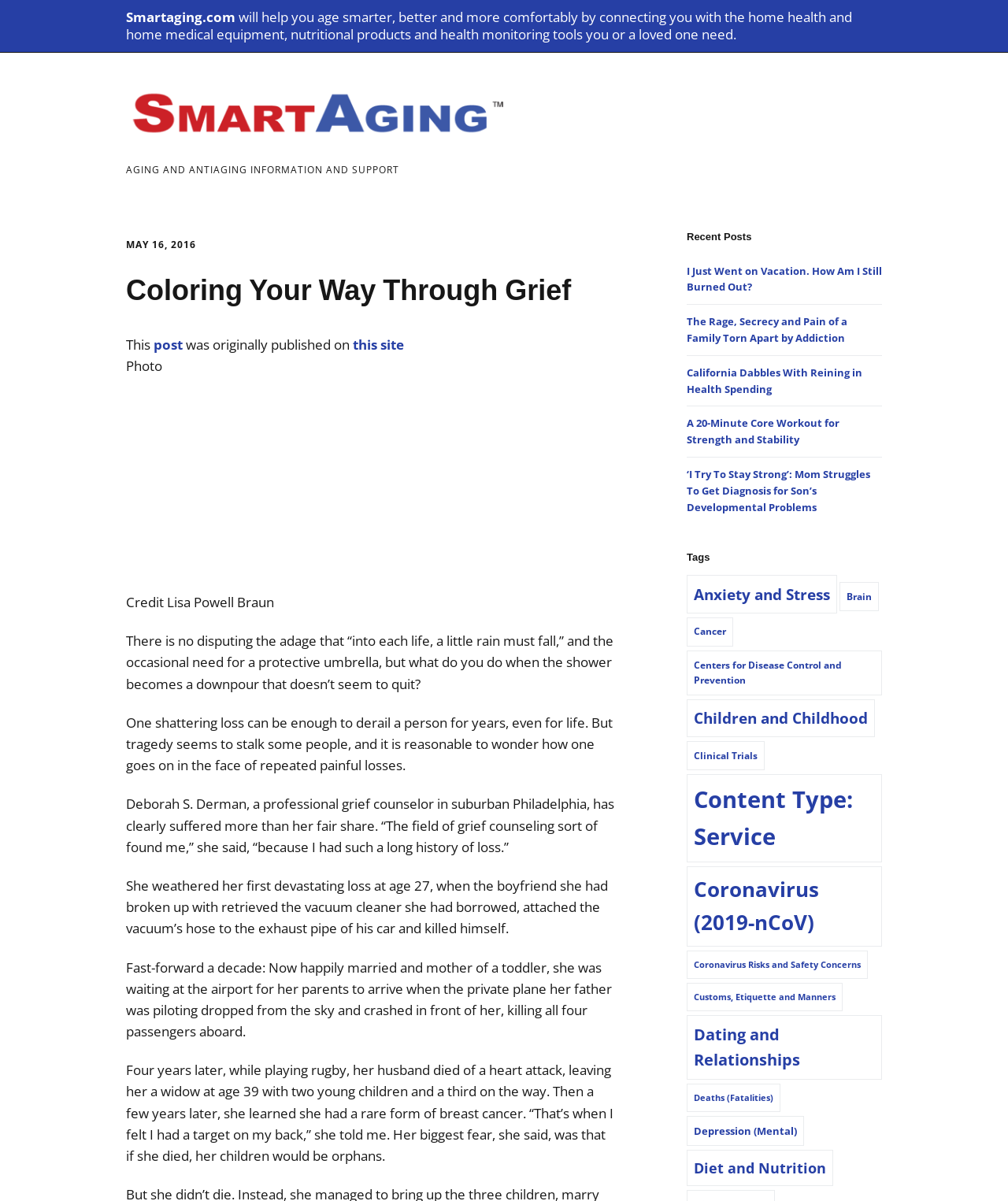Answer the question in a single word or phrase:
What is the topic of the article?

Grief